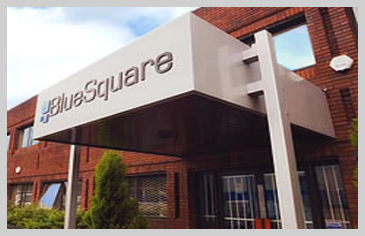Respond to the question below with a single word or phrase:
What type of design does the facility have?

Sleek, contemporary